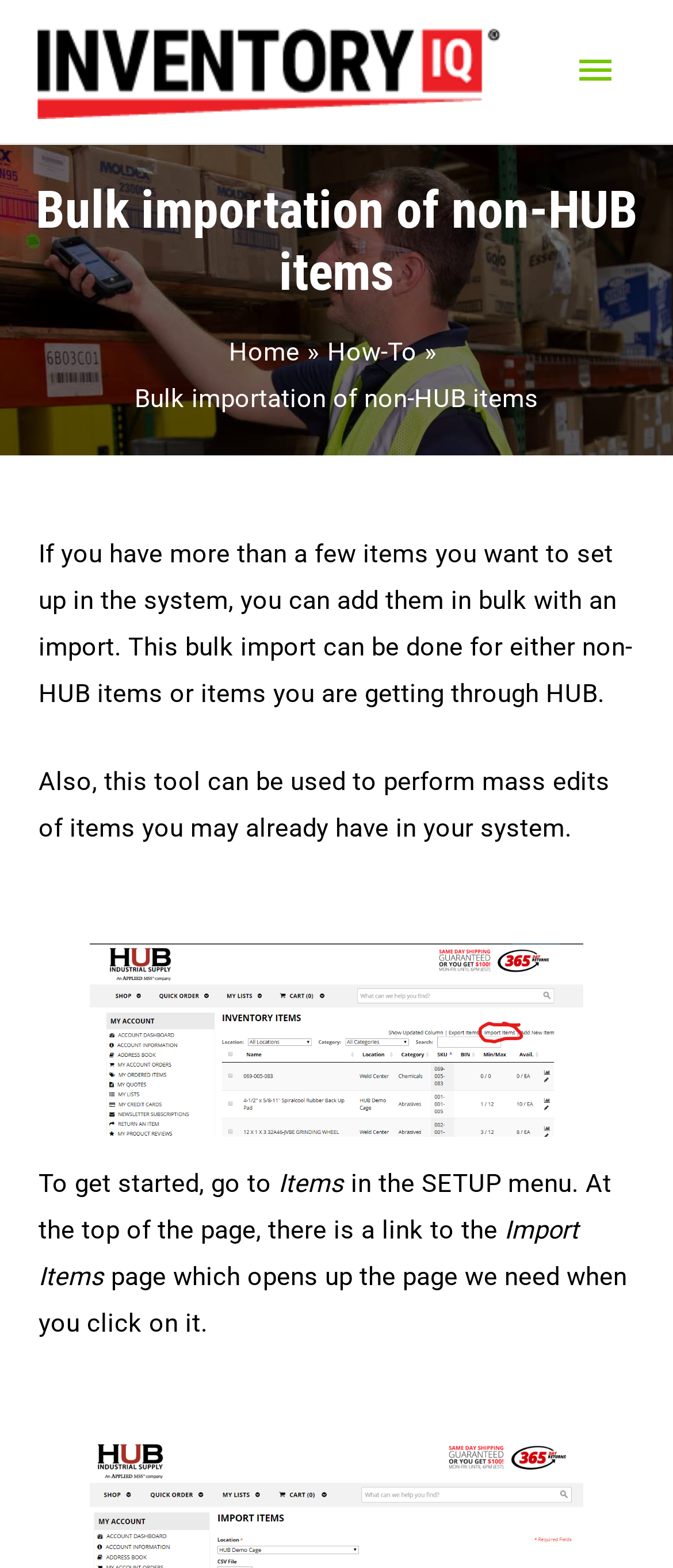Calculate the bounding box coordinates of the UI element given the description: "Main Menu".

[0.821, 0.017, 0.949, 0.074]